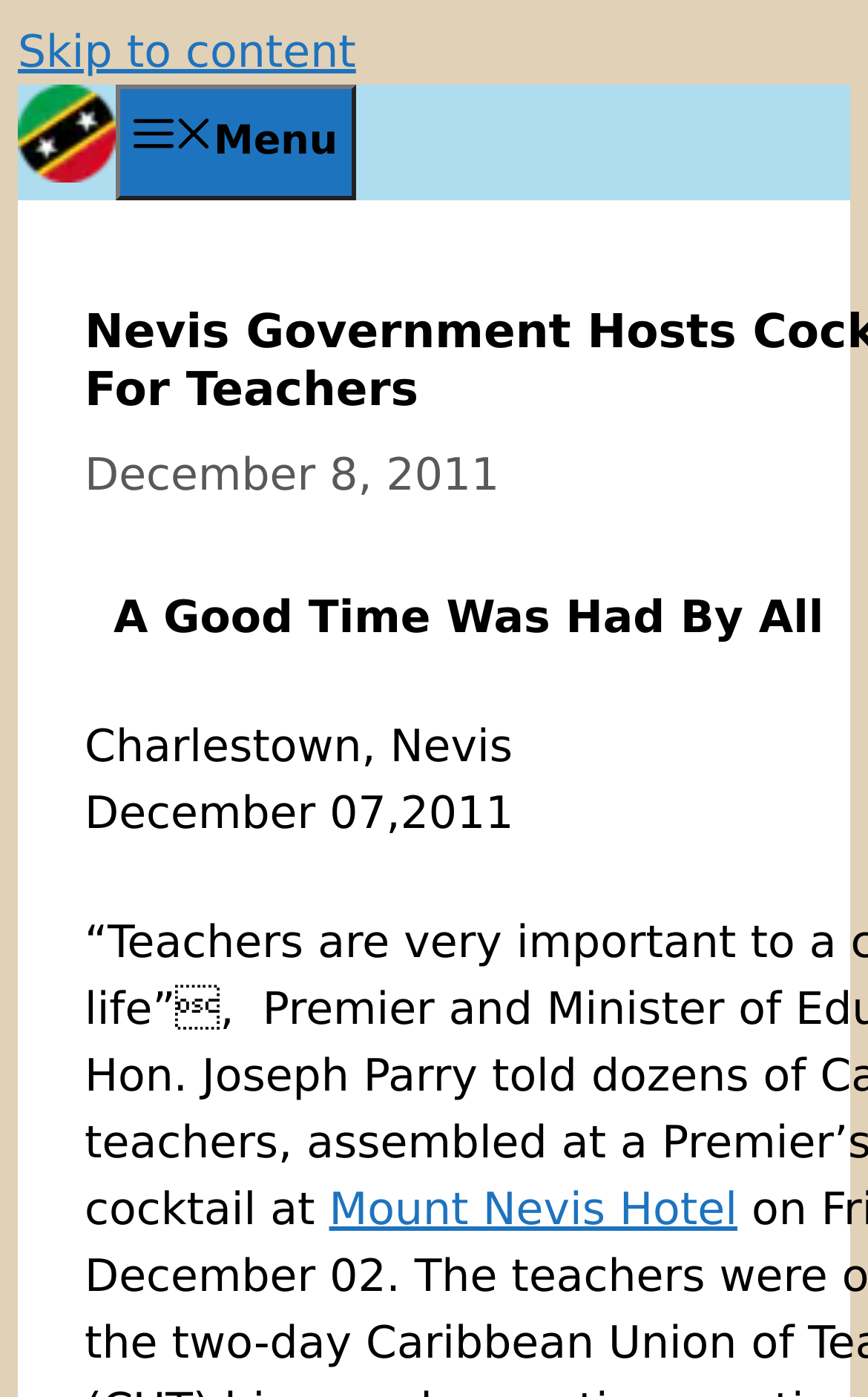Provide a thorough description of the webpage you see.

The webpage appears to be a news article or blog post about a cocktail party hosted by the Nevis Government for teachers. At the top left of the page, there is a link to "Skip to content" and a link to "Nevis Island News and Notes" with an accompanying image of the same name. 

Below these links, there is a button labeled "Menu" that, when expanded, reveals a dropdown menu containing a timestamp of "December 8, 2011". 

To the right of the menu button, there is an image of tropical drinks. Below this image, there are three blocks of text: "A Good Time Was Had By All", "Charlestown, Nevis", and "December 07, 2011". 

Further down the page, there is a link to "Mount Nevis Hotel", which is likely a relevant location mentioned in the article. The article's main content appears to be a news story about a speech given by Premier and Minister of Education, Joseph Parry, at the cocktail party, as indicated by the meta description.